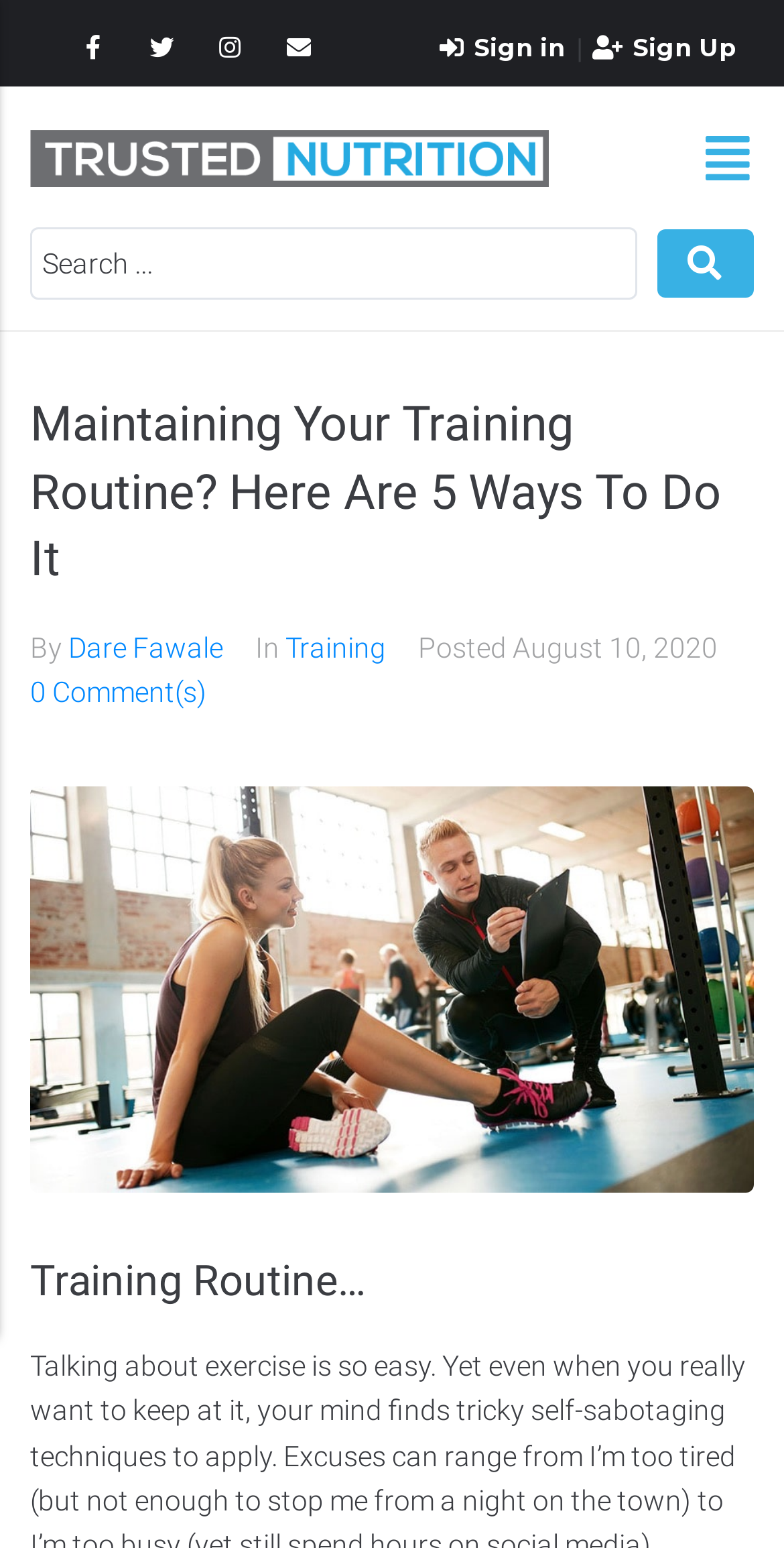Refer to the image and provide an in-depth answer to the question: 
What is the date of the article?

I found the date of the article in the article section, which is mentioned as August 10, 2020.